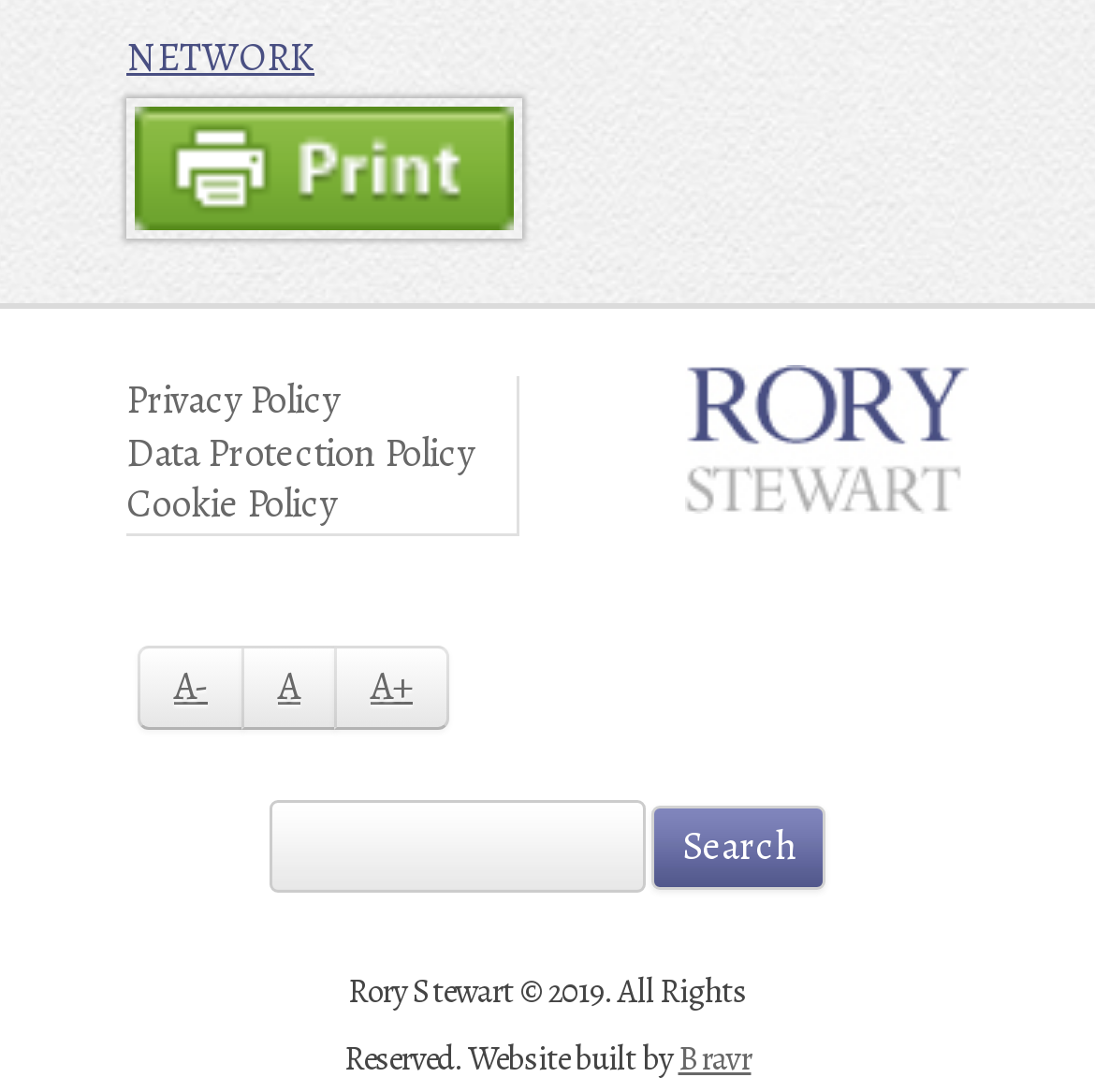Identify and provide the bounding box coordinates of the UI element described: "Cookie Policy". The coordinates should be formatted as [left, top, right, bottom], with each number being a float between 0 and 1.

[0.115, 0.437, 0.308, 0.486]